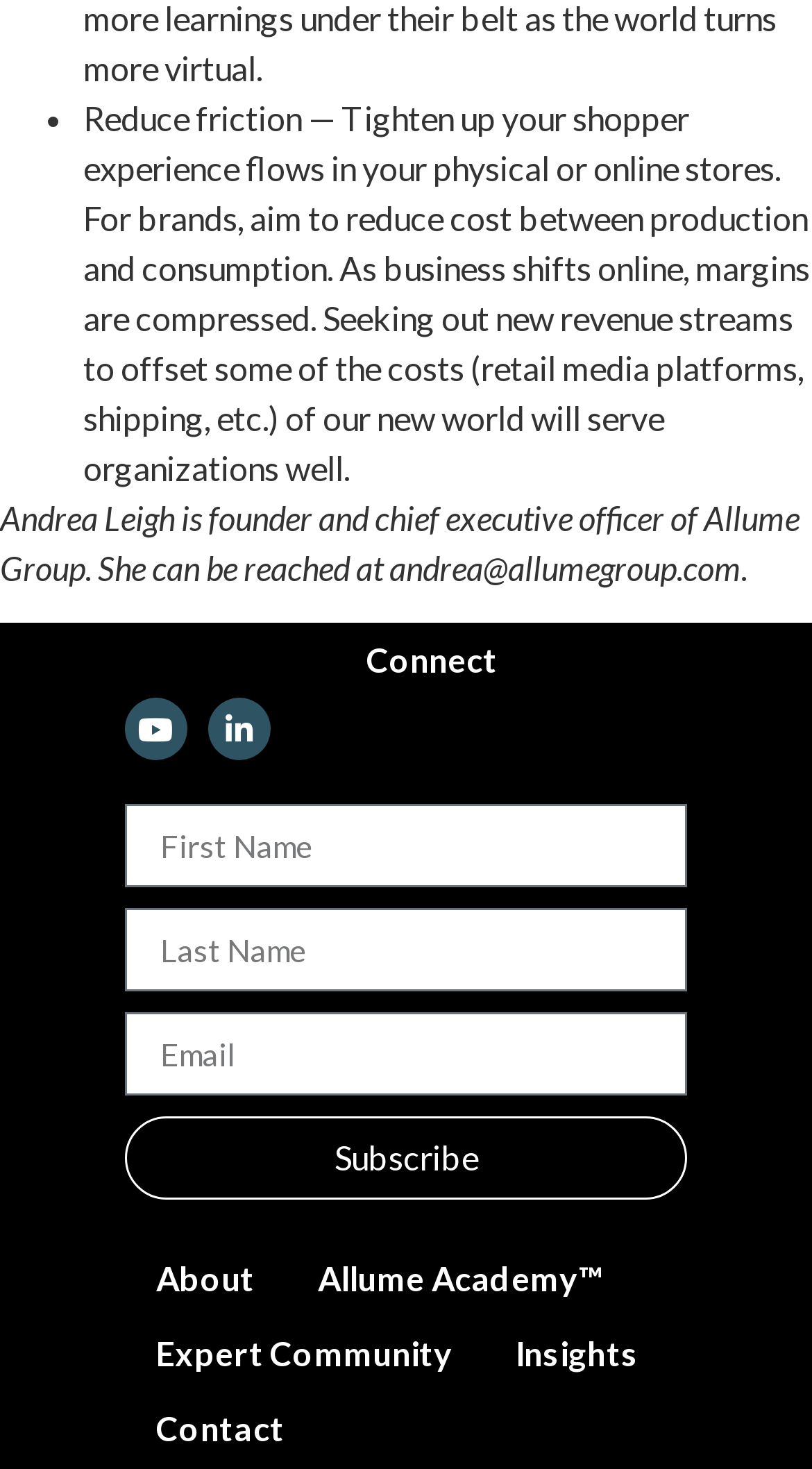Determine the bounding box coordinates for the clickable element to execute this instruction: "Read insights from Allume Group". Provide the coordinates as four float numbers between 0 and 1, i.e., [left, top, right, bottom].

[0.596, 0.896, 0.824, 0.947]